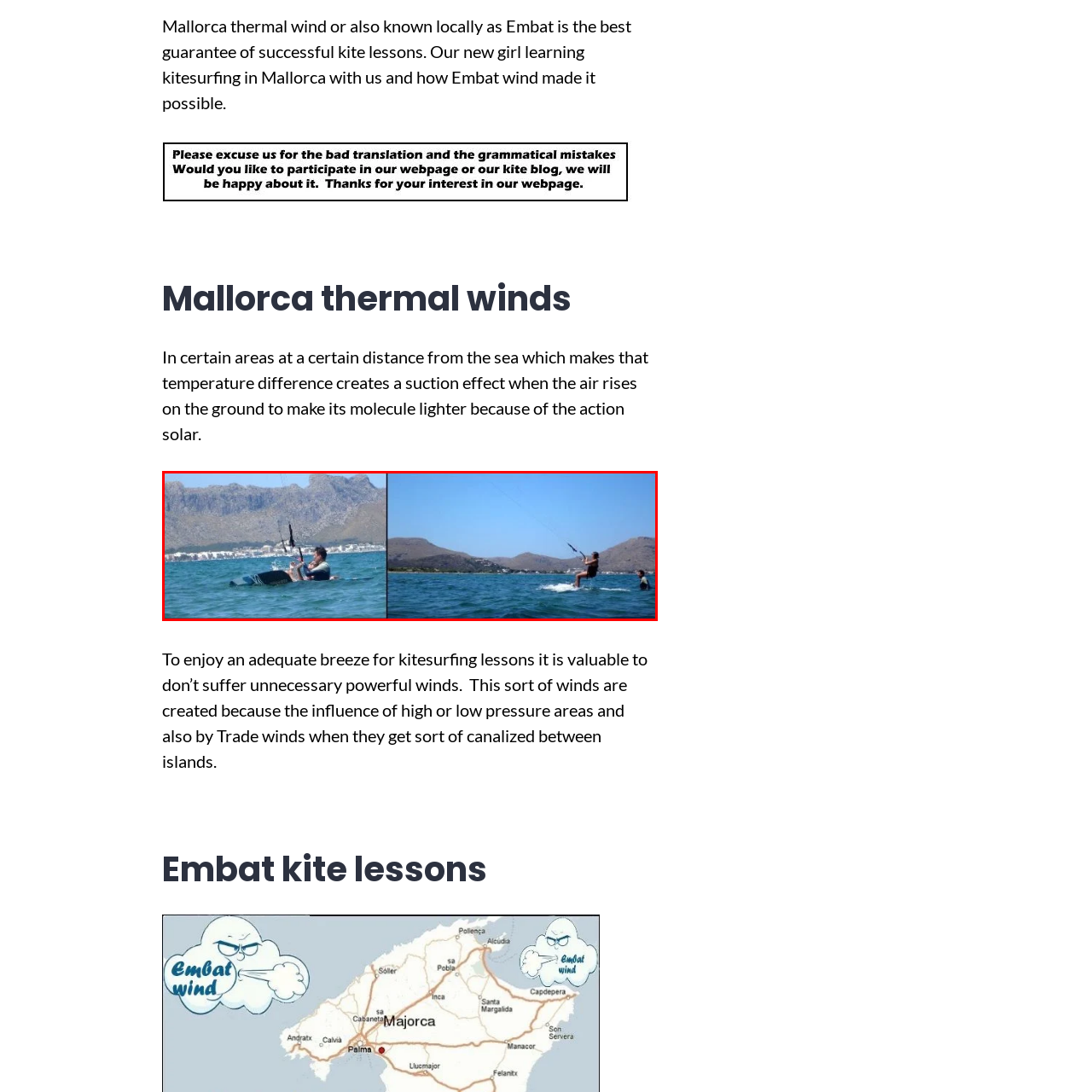What is the color of the sky in the image?
Pay attention to the segment of the image within the red bounding box and offer a detailed answer to the question.

The caption describes the sky as 'clear blue', which indicates the color of the sky in the image.